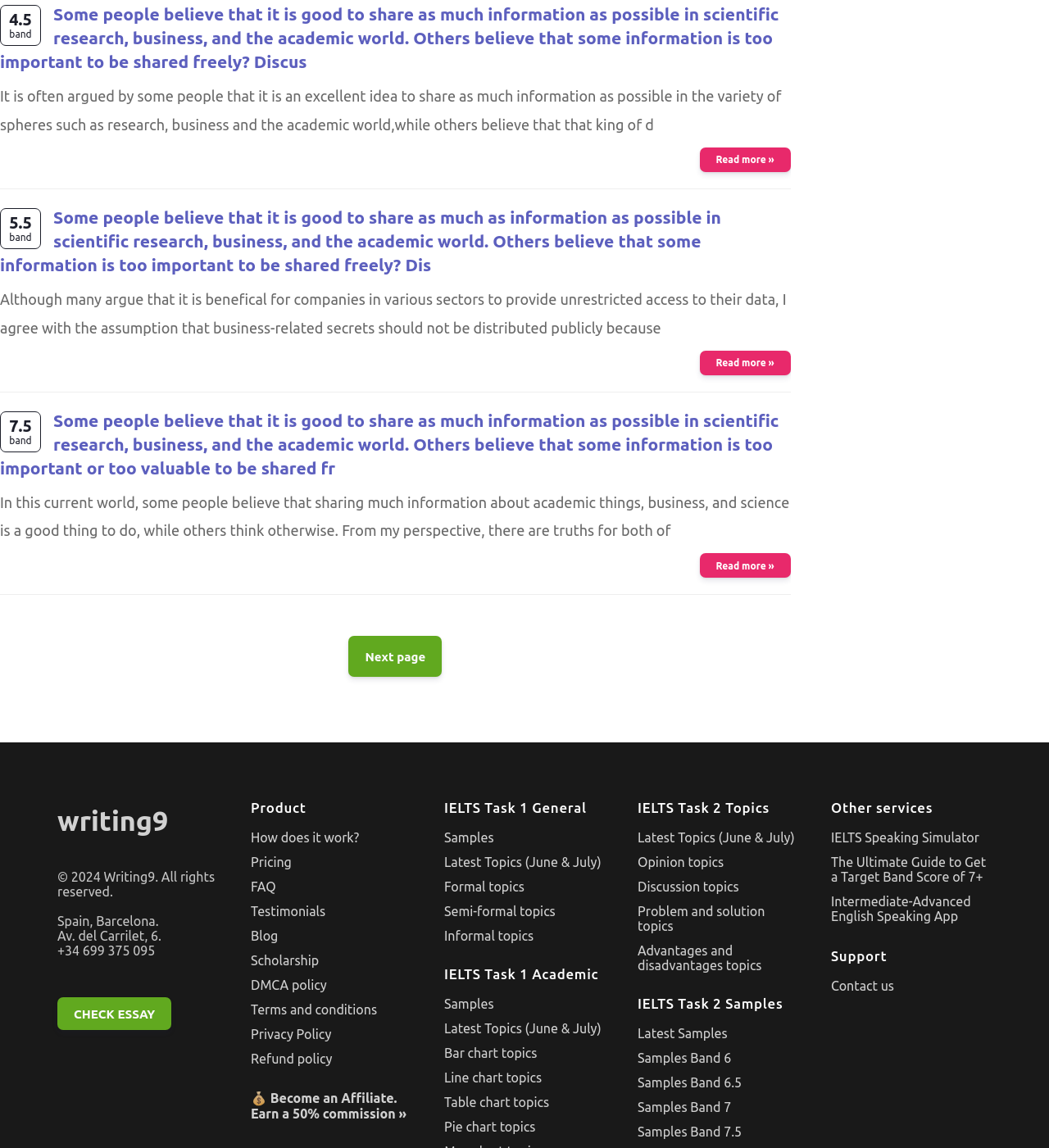How many IELTS task categories are listed on the page?
Look at the screenshot and respond with a single word or phrase.

4